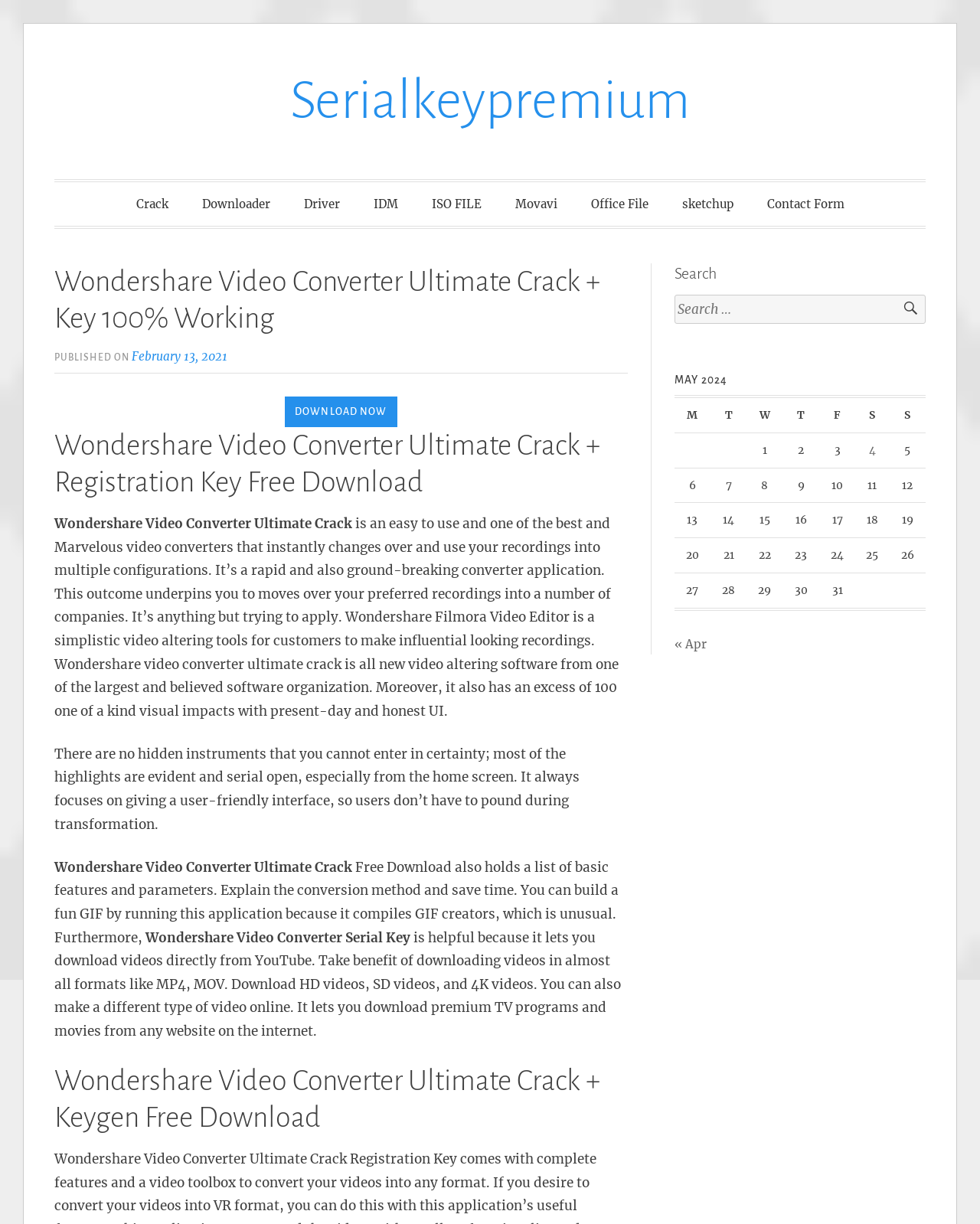Provide the bounding box coordinates for the UI element that is described by this text: "« Apr". The coordinates should be in the form of four float numbers between 0 and 1: [left, top, right, bottom].

[0.688, 0.52, 0.721, 0.532]